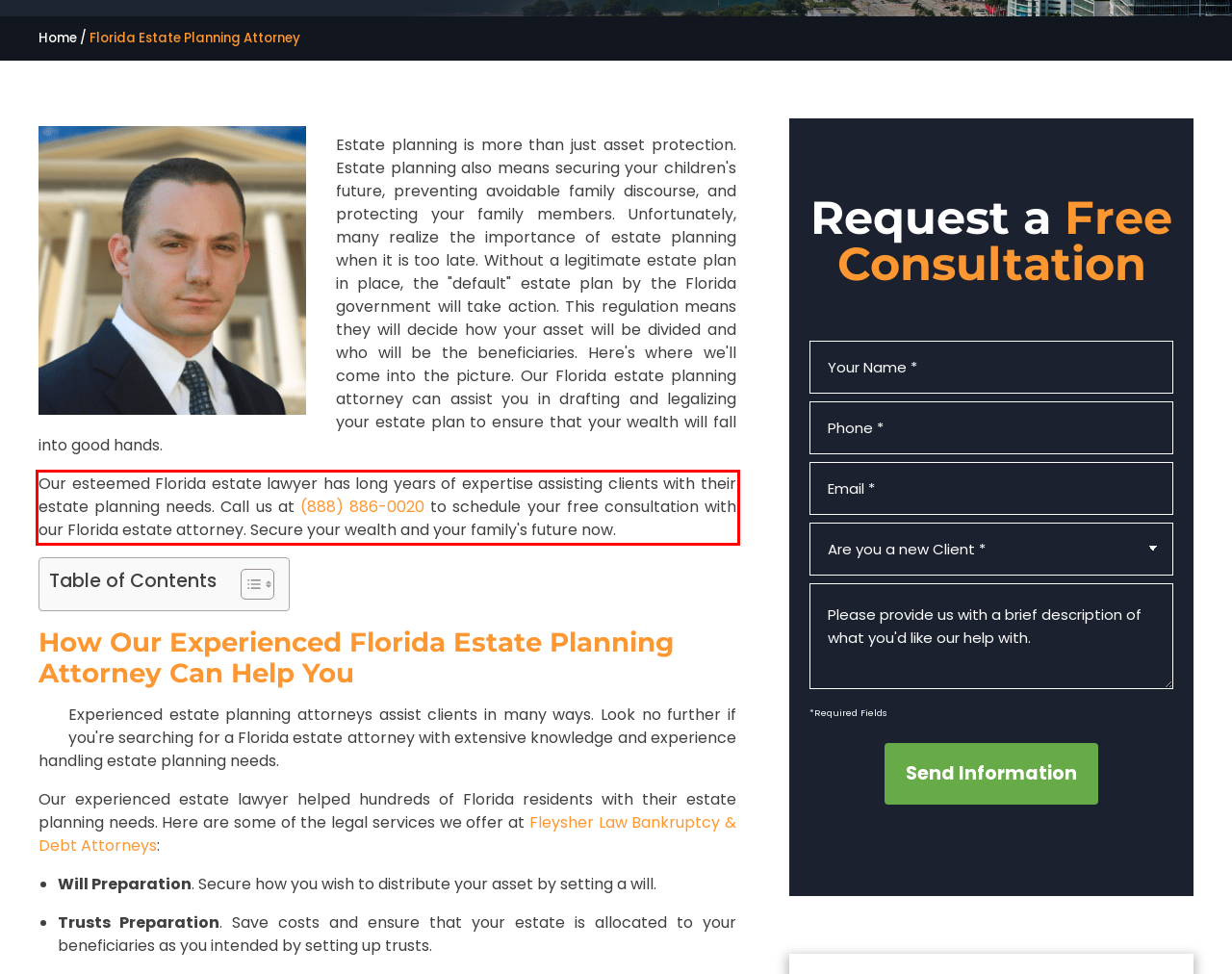Given a webpage screenshot, locate the red bounding box and extract the text content found inside it.

Our esteemed Florida estate lawyer has long years of expertise assisting clients with their estate planning needs. Call us at (888) 886-0020 to schedule your free consultation with our Florida estate attorney. Secure your wealth and your family's future now.